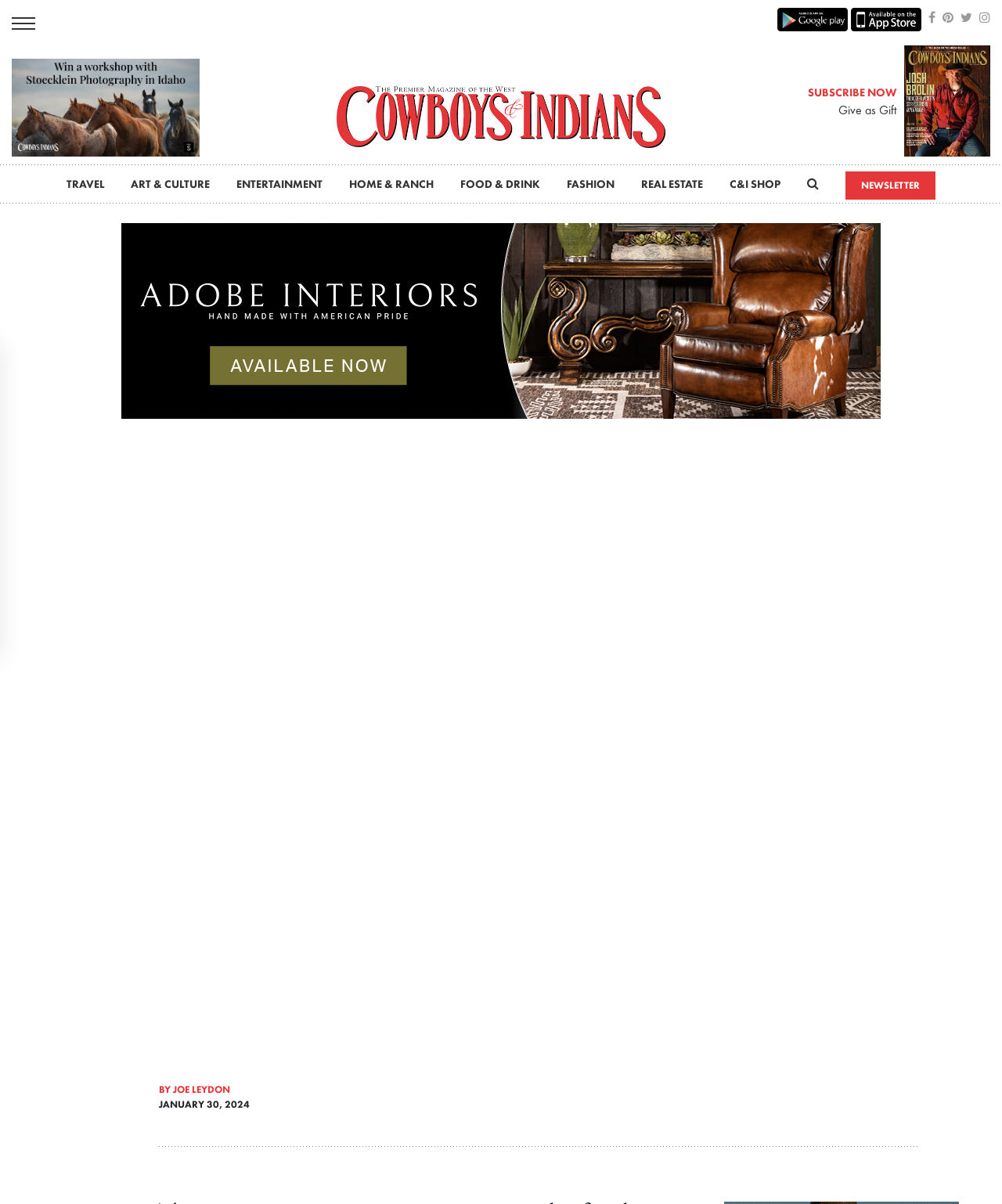What is the author of the article?
Please provide a single word or phrase based on the screenshot.

JOE LEYDON